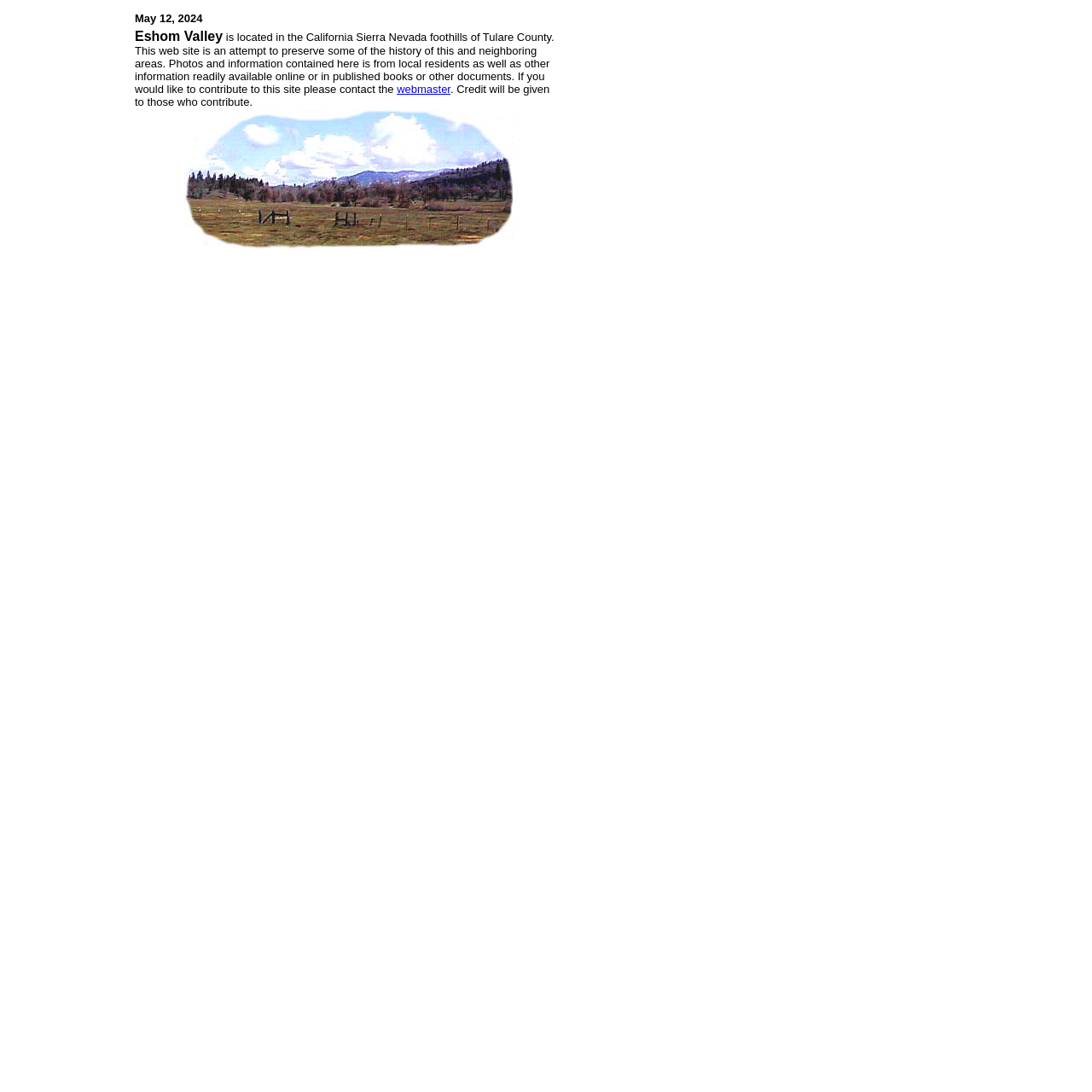What is the purpose of this website?
Using the image as a reference, answer the question in detail.

According to the text in the LayoutTableCell element, 'This web site is an attempt to preserve some of the history of this and neighboring areas.' Therefore, the purpose of this website is to preserve history.